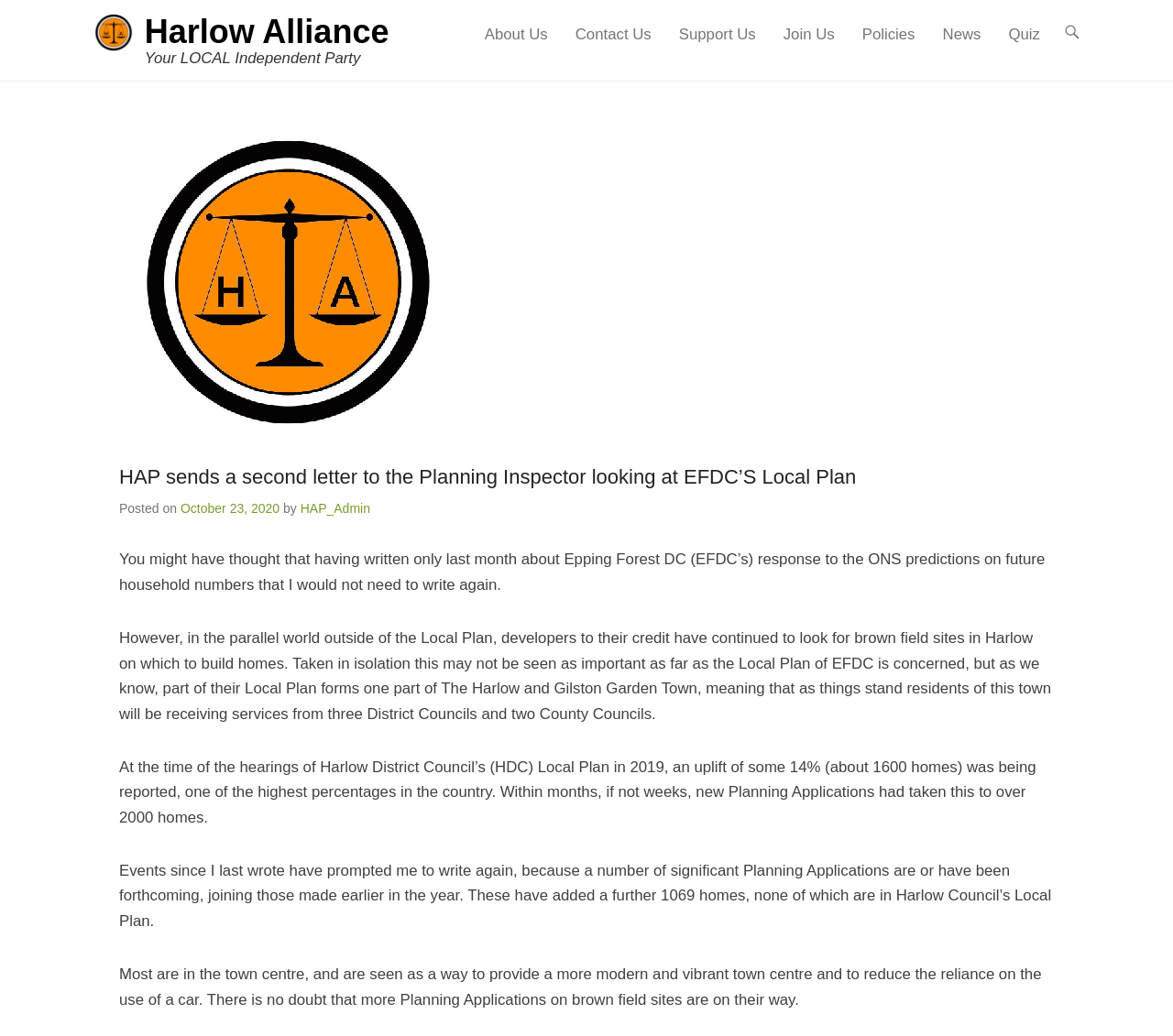How many homes were added to the Planning Applications?
Please provide a comprehensive answer to the question based on the webpage screenshot.

The answer can be found in the paragraph that mentions 'Events since I last wrote have prompted me to write again, because a number of significant Planning Applications are or have been forthcoming, joining those made earlier in the year. These have added a further 1069 homes, none of which are in Harlow Council’s Local Plan.' The number 1069 is explicitly mentioned as the number of homes added to the Planning Applications.